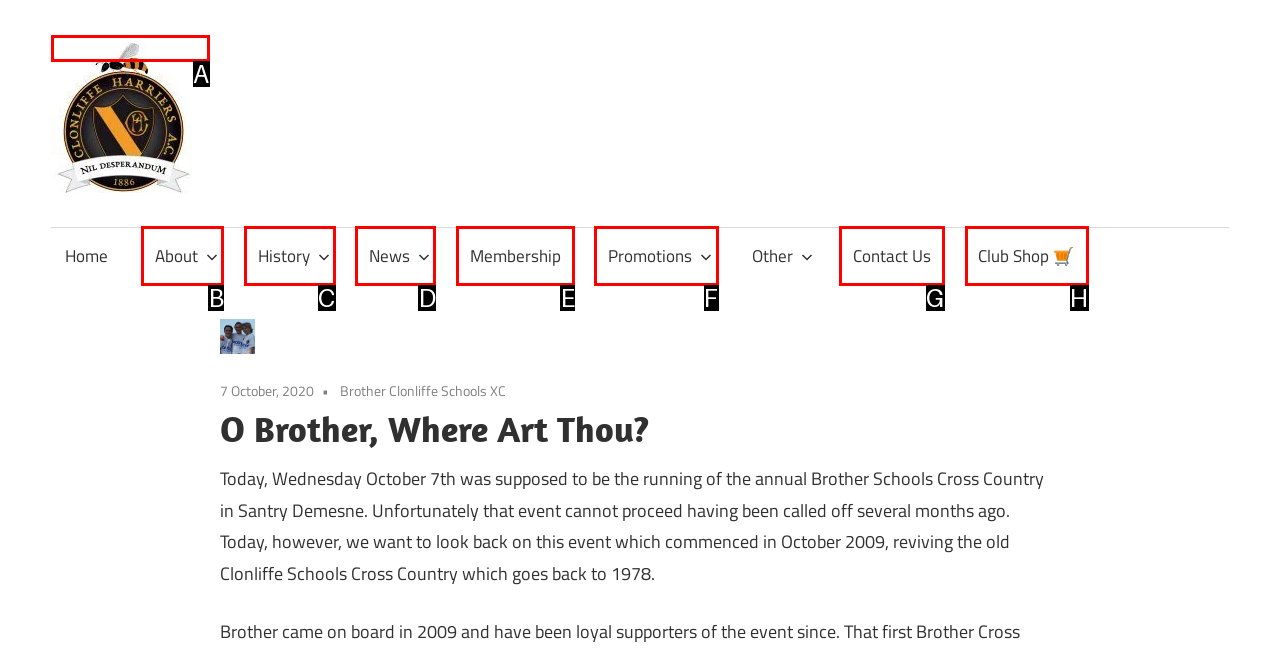To achieve the task: Go to the Club Shop, which HTML element do you need to click?
Respond with the letter of the correct option from the given choices.

H